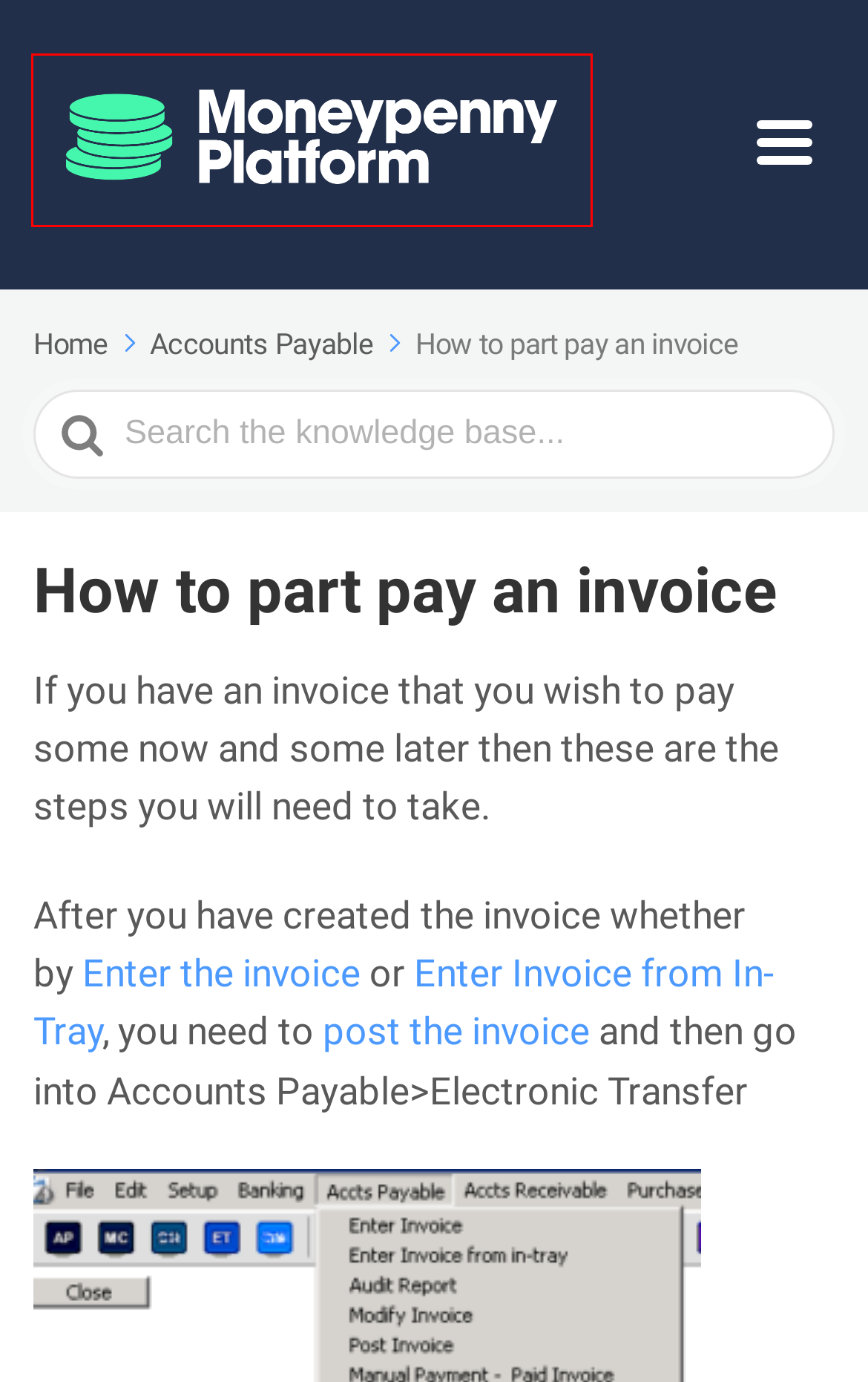Look at the screenshot of a webpage where a red bounding box surrounds a UI element. Your task is to select the best-matching webpage description for the new webpage after you click the element within the bounding box. The available options are:
A. ‘Menus’ – ‘Accounts Payable’ – ‘Post Invoices’ – mydaEs Online Manual
B. ‘Menus’ – ‘Accounts Payable’ – ‘Supplier Summary’ – mydaEs Online Manual
C. Accounts Payable – mydaEs Online Manual
D. ‘Menus’ – ‘Accounts Payable’ – ‘Electronic Transfer’ – mydaEs Online Manual
E. mydaEs Online Manual
F. Send VAT to HMRC (MTD) – mydaEs Online Manual
G. ‘Menus’ – ‘Accounts Payable’ – ‘Void Unused Cheques/Checks’ – mydaEs Online Manual
H. VAT – Reverse Charge – mydaEs Online Manual

E